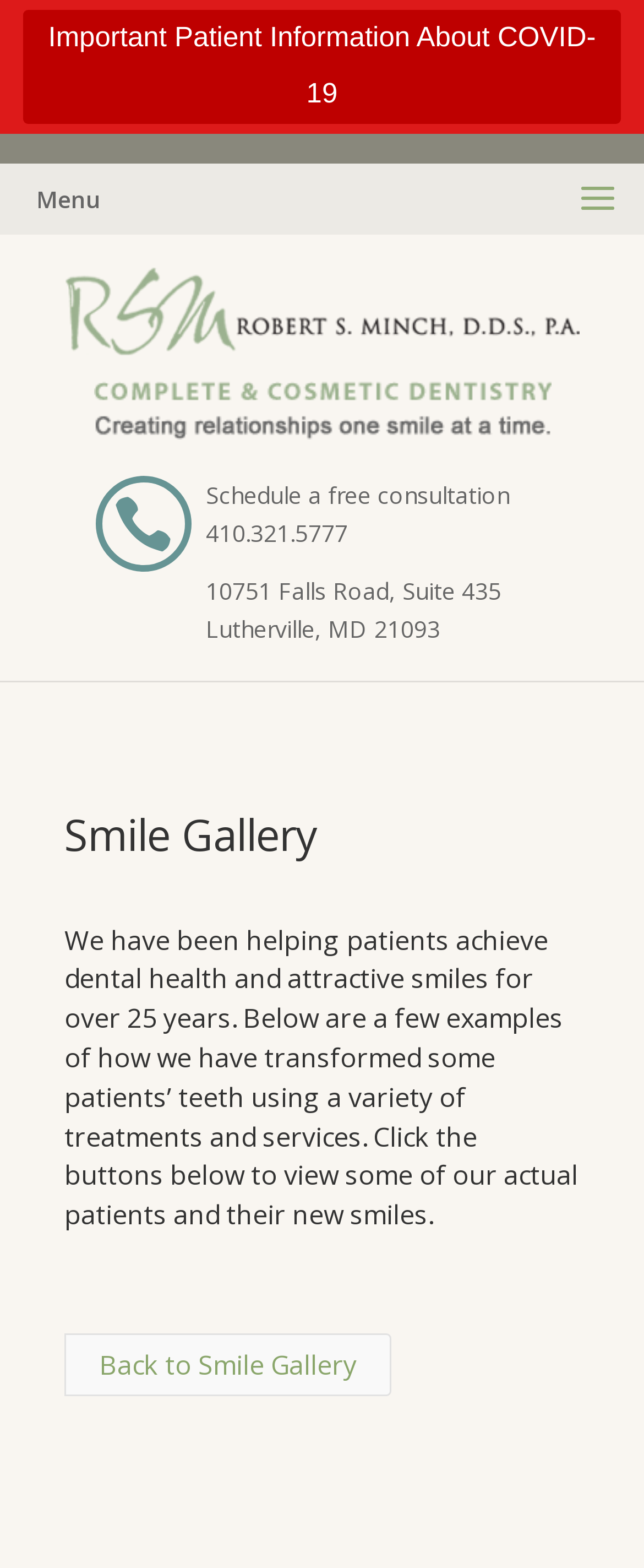Using the description "410.321.5777", locate and provide the bounding box of the UI element.

[0.319, 0.329, 0.54, 0.349]